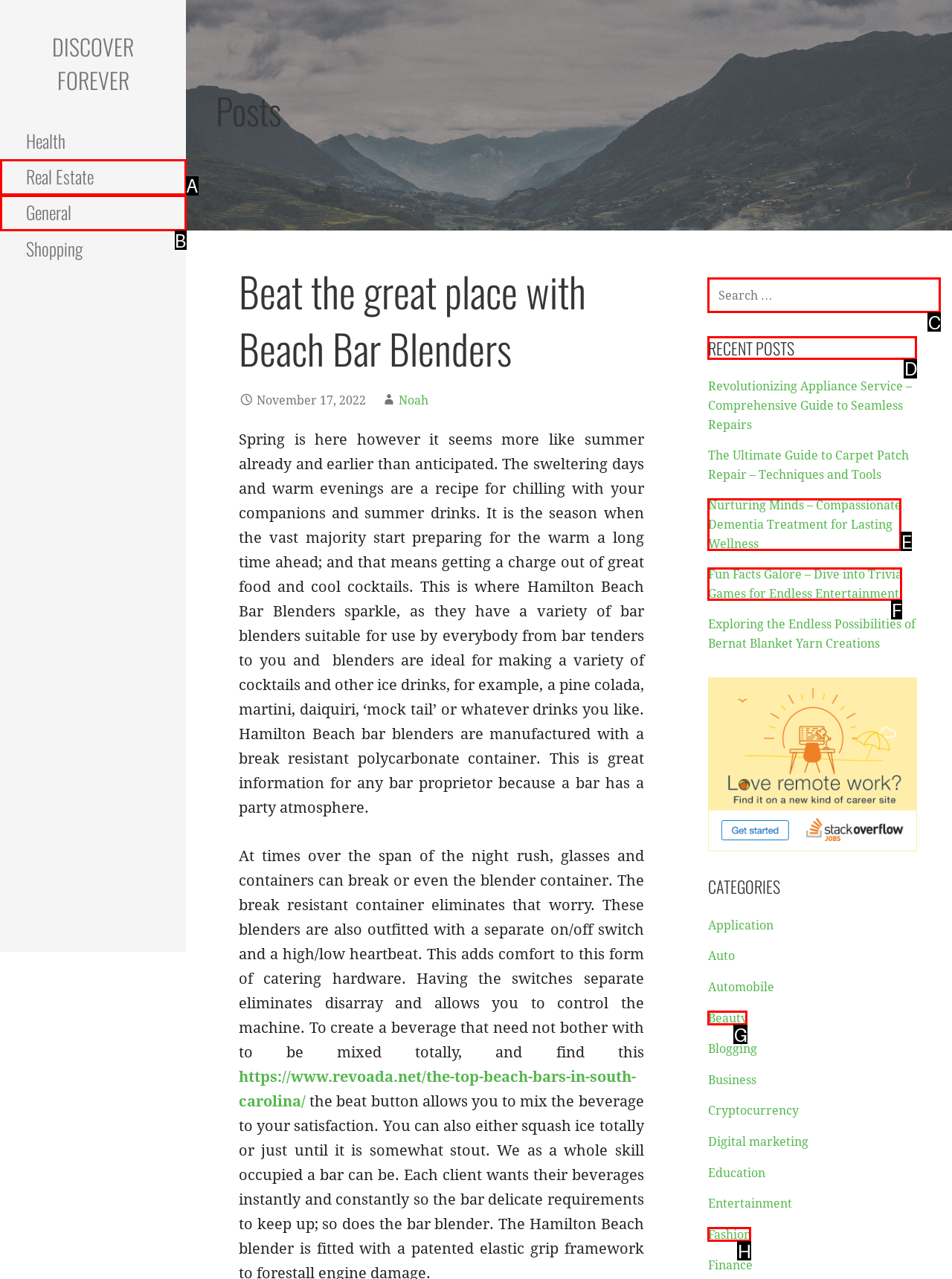Figure out which option to click to perform the following task: Check out the 'RECENT POSTS'
Provide the letter of the correct option in your response.

D